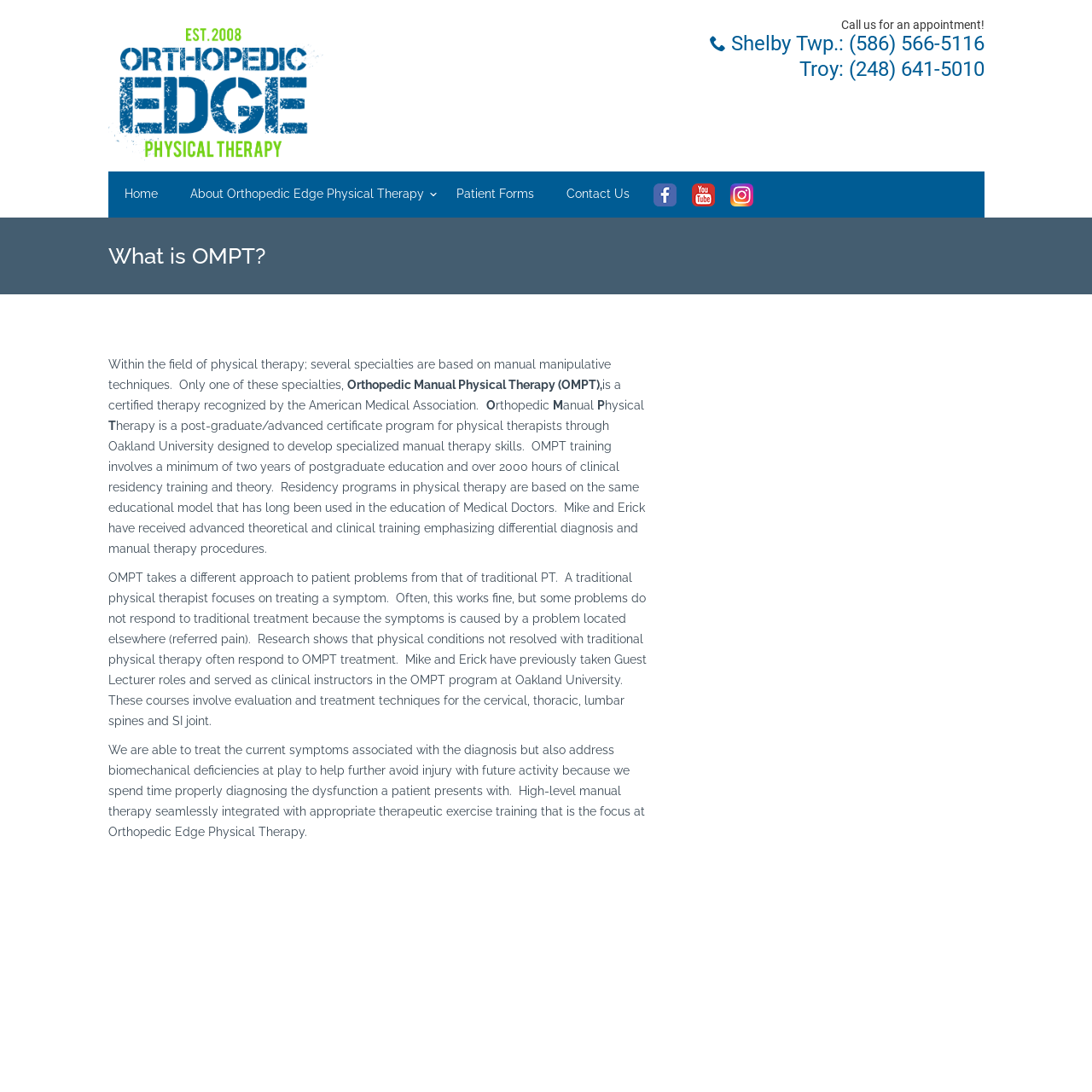Use a single word or phrase to respond to the question:
What is the difference between OMPT and traditional PT?

Approach to patient problems